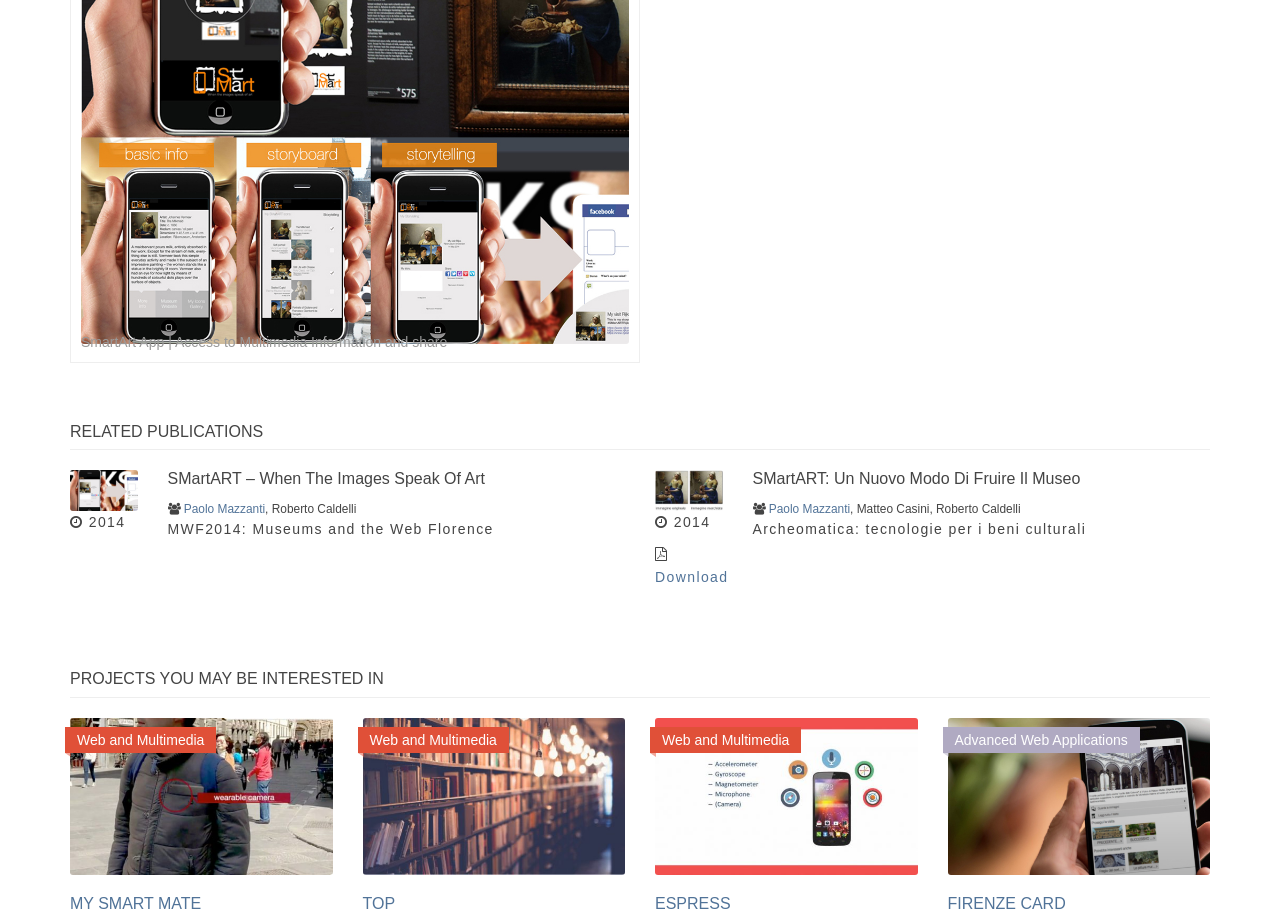Give the bounding box coordinates for this UI element: "← APSE Conversations: Marianne Durrant". The coordinates should be four float numbers between 0 and 1, arranged as [left, top, right, bottom].

None